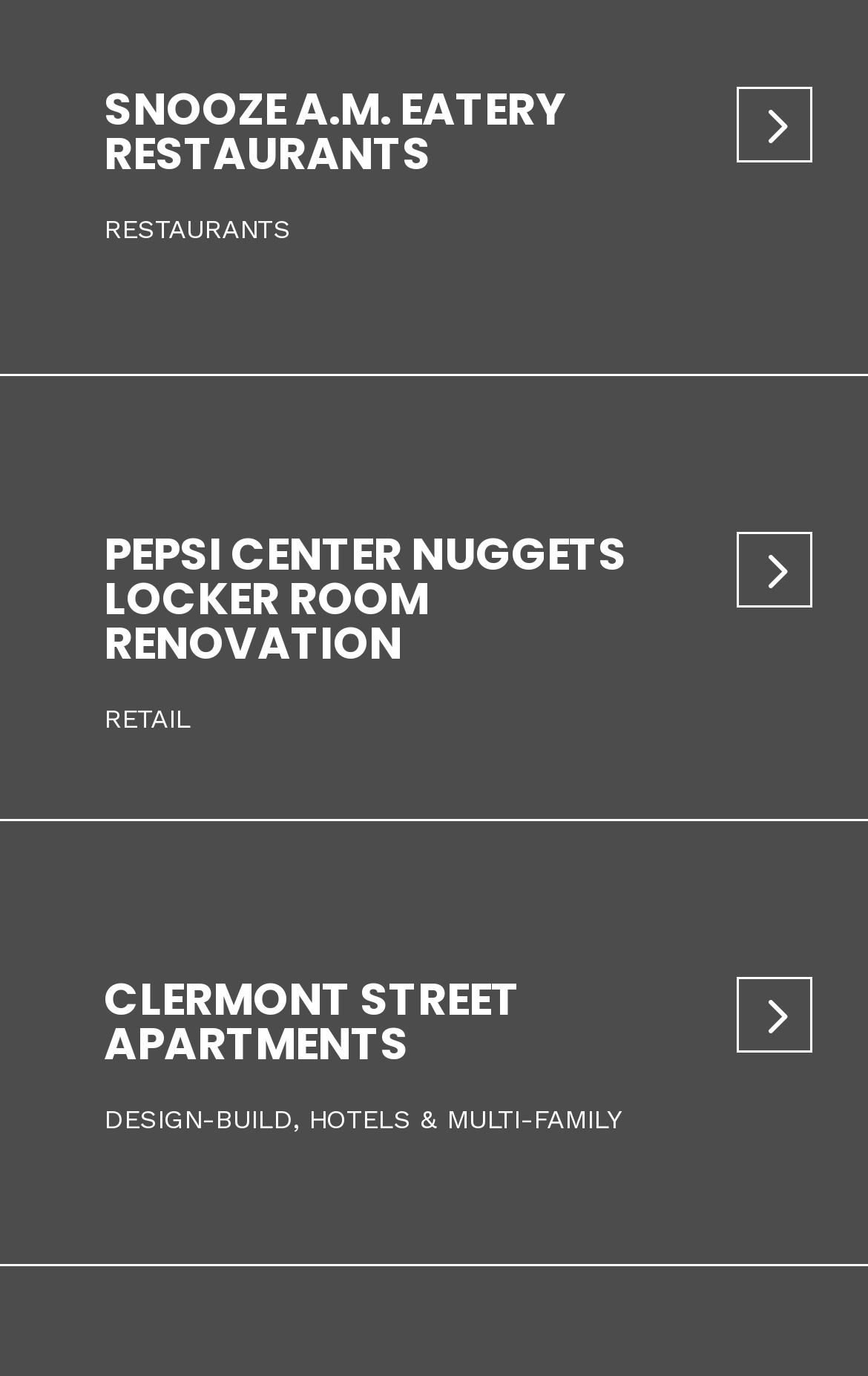How many projects are displayed on this page?
Based on the visual content, answer with a single word or a brief phrase.

3